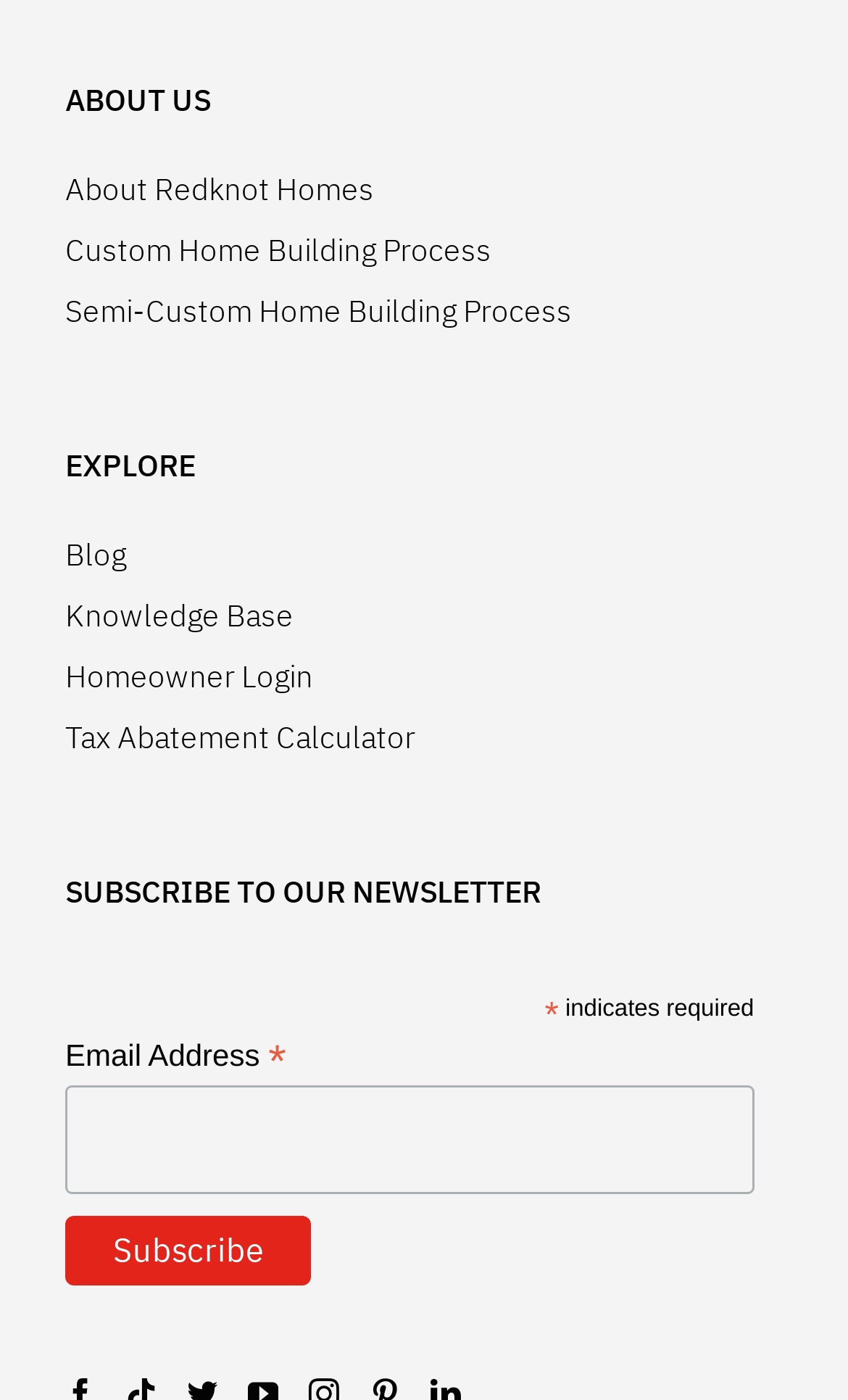Given the description "Facebook", determine the bounding box of the corresponding UI element.

None